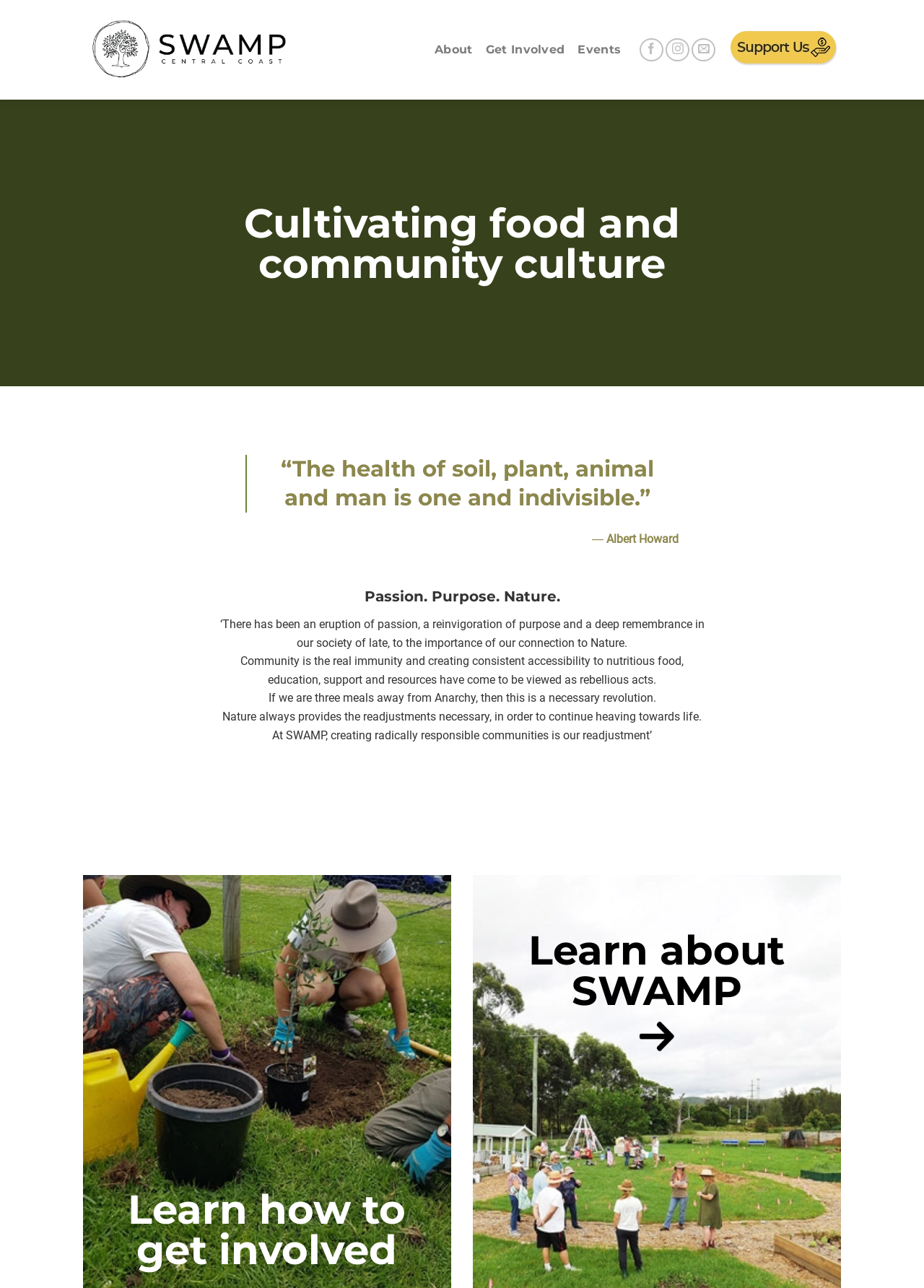Extract the heading text from the webpage.

Cultivating food and community culture